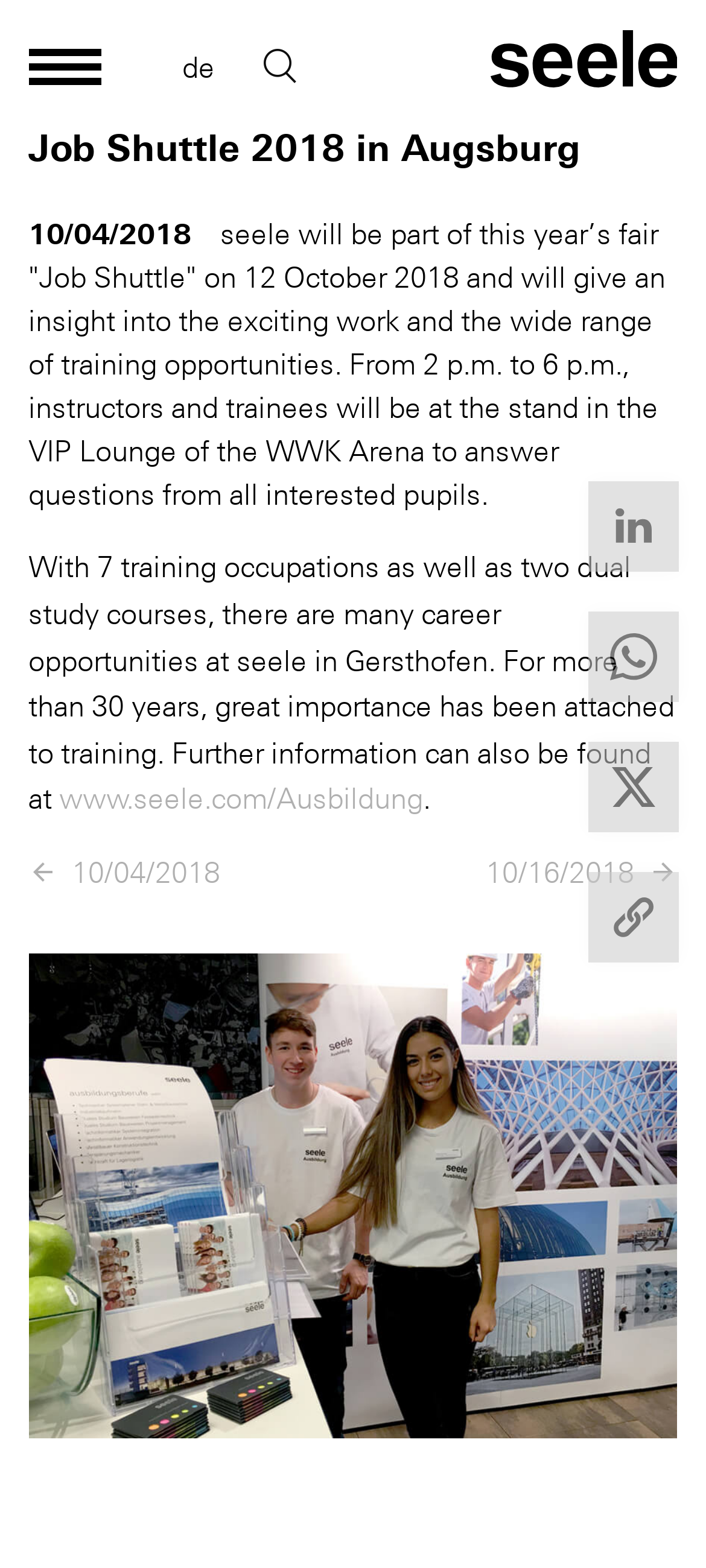Provide the bounding box coordinates of the UI element that matches the description: "parent_node: de title="Latest news"".

[0.366, 0.028, 0.458, 0.057]